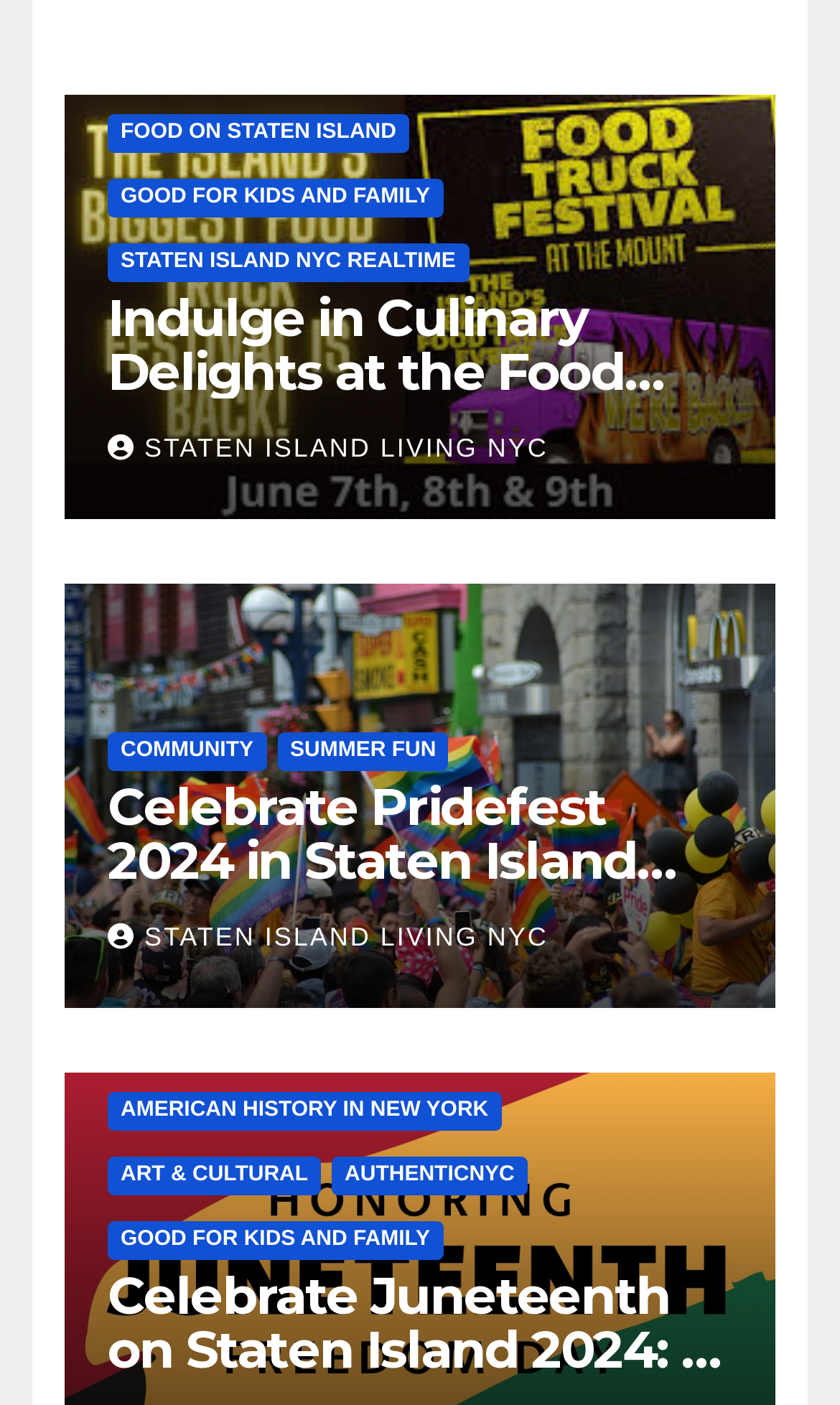Using the format (top-left x, top-left y, bottom-right x, bottom-right y), provide the bounding box coordinates for the described UI element. All values should be floating point numbers between 0 and 1: parent_node: Main Content

None